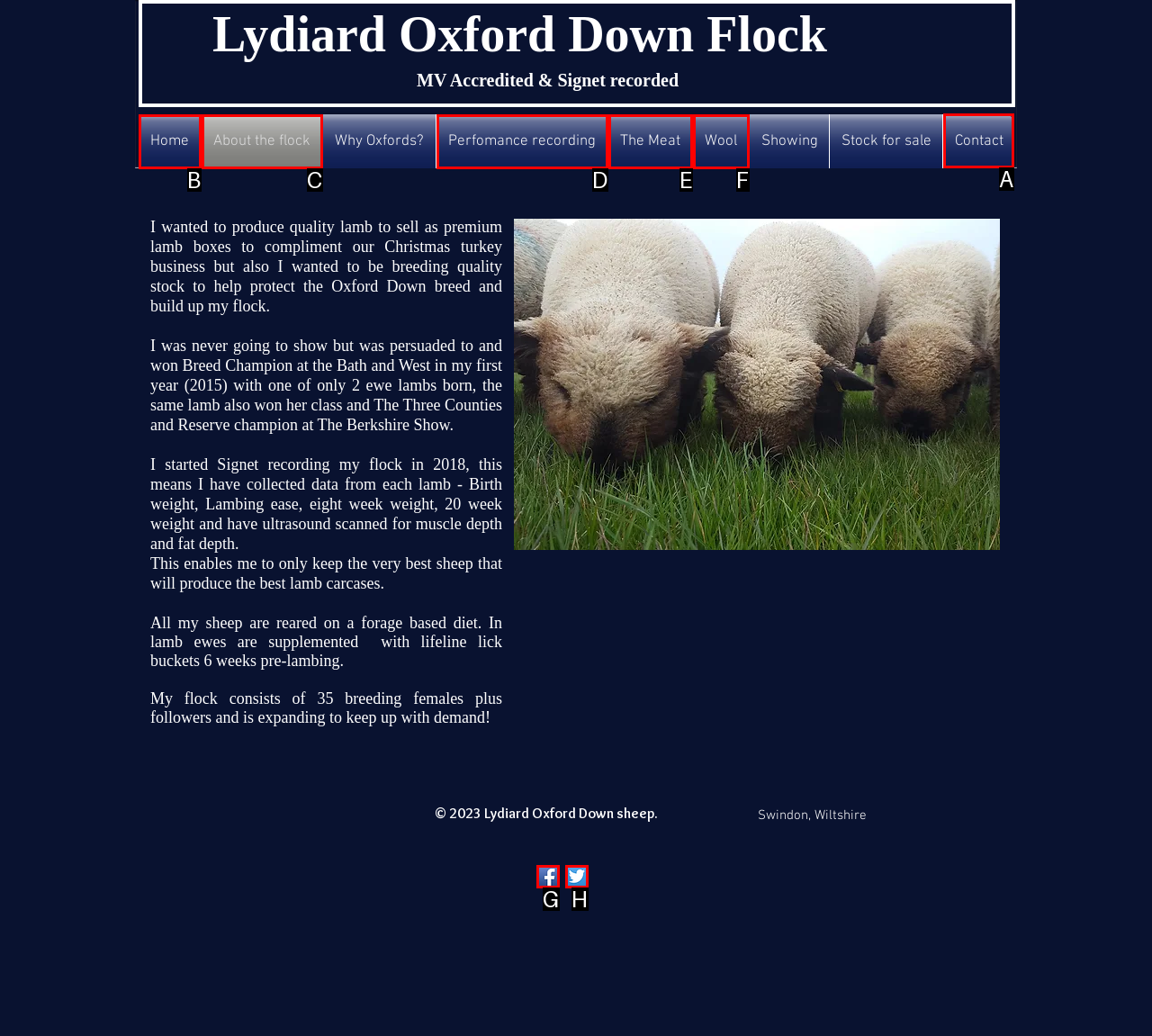Choose the letter of the option that needs to be clicked to perform the task: Check the 'Contact' page. Answer with the letter.

A